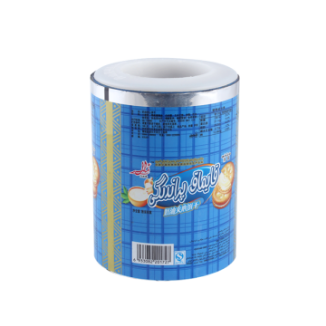What is the material of the top and bottom of the packaging?
From the screenshot, supply a one-word or short-phrase answer.

Silver foil